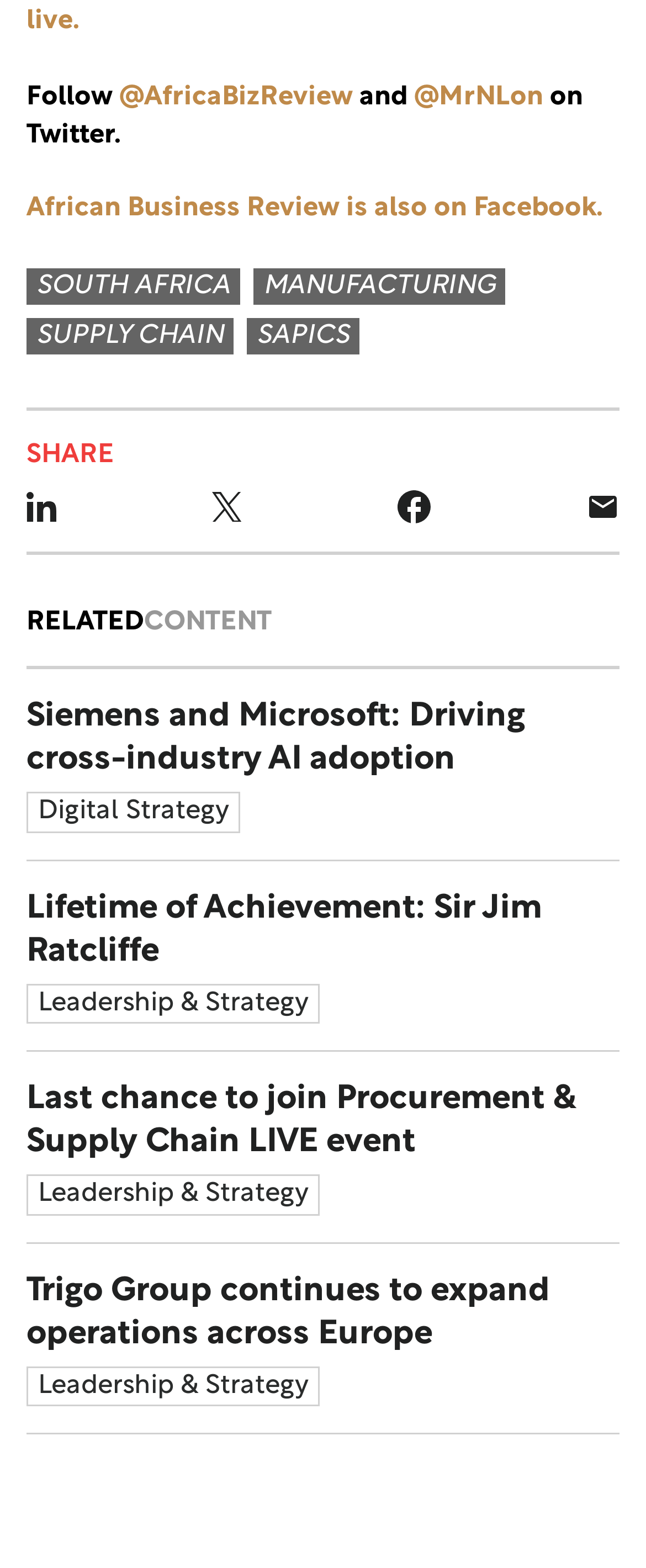Please examine the image and provide a detailed answer to the question: What is the name of the Facebook page?

I found the link 'African Business Review is also on Facebook.' which indicates that the Facebook page is named African Business Review.